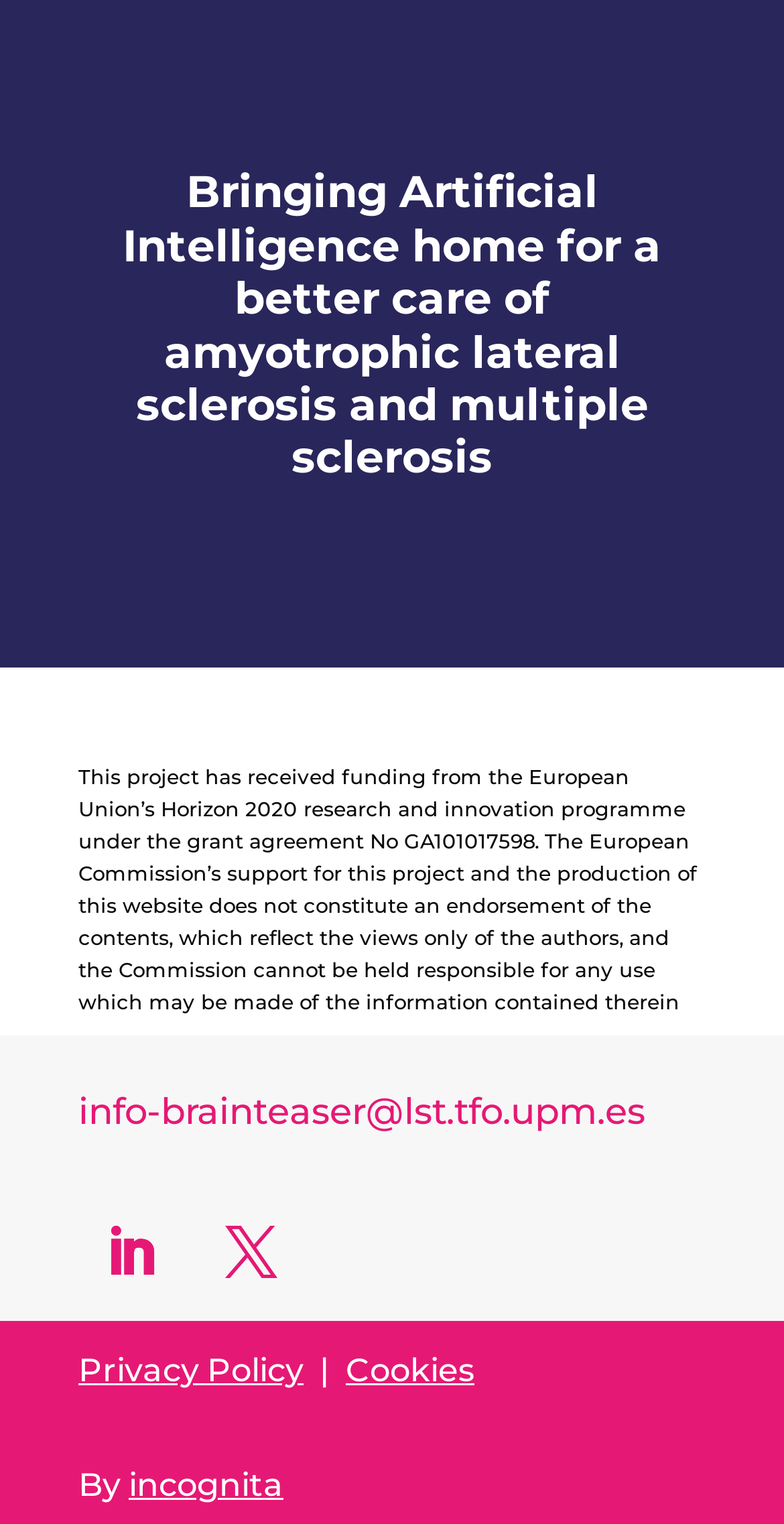Locate the bounding box coordinates of the UI element described by: "Follow". The bounding box coordinates should consist of four float numbers between 0 and 1, i.e., [left, top, right, bottom].

[0.1, 0.788, 0.233, 0.856]